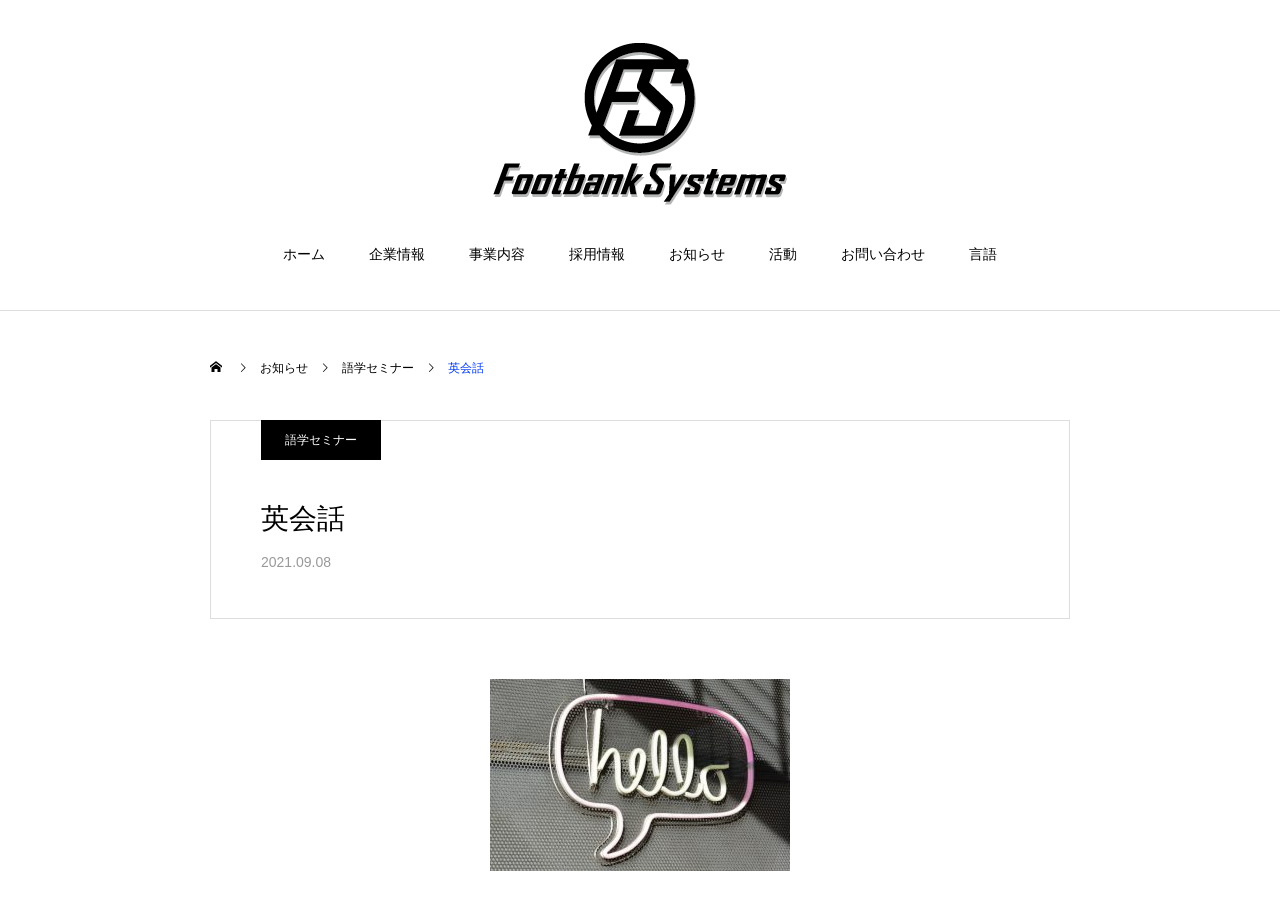Provide the bounding box coordinates for the specified HTML element described in this description: "title="Footbank Systems"". The coordinates should be four float numbers ranging from 0 to 1, in the format [left, top, right, bottom].

[0.385, 0.047, 0.615, 0.226]